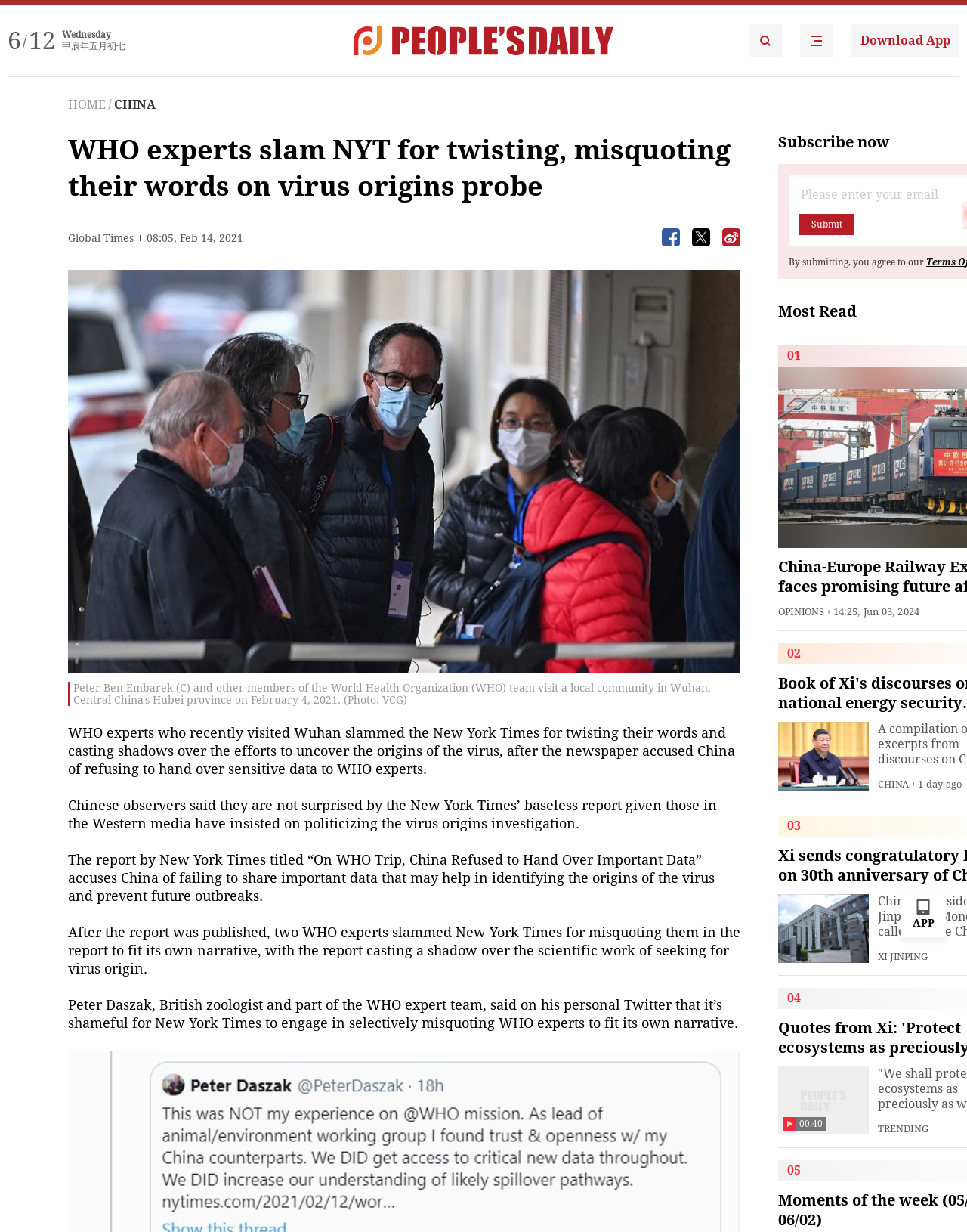What is the category of the article below the title?
Carefully analyze the image and provide a thorough answer to the question.

I found the category of the article below the title by looking at the text 'Global Times' which is located below the title of the article.